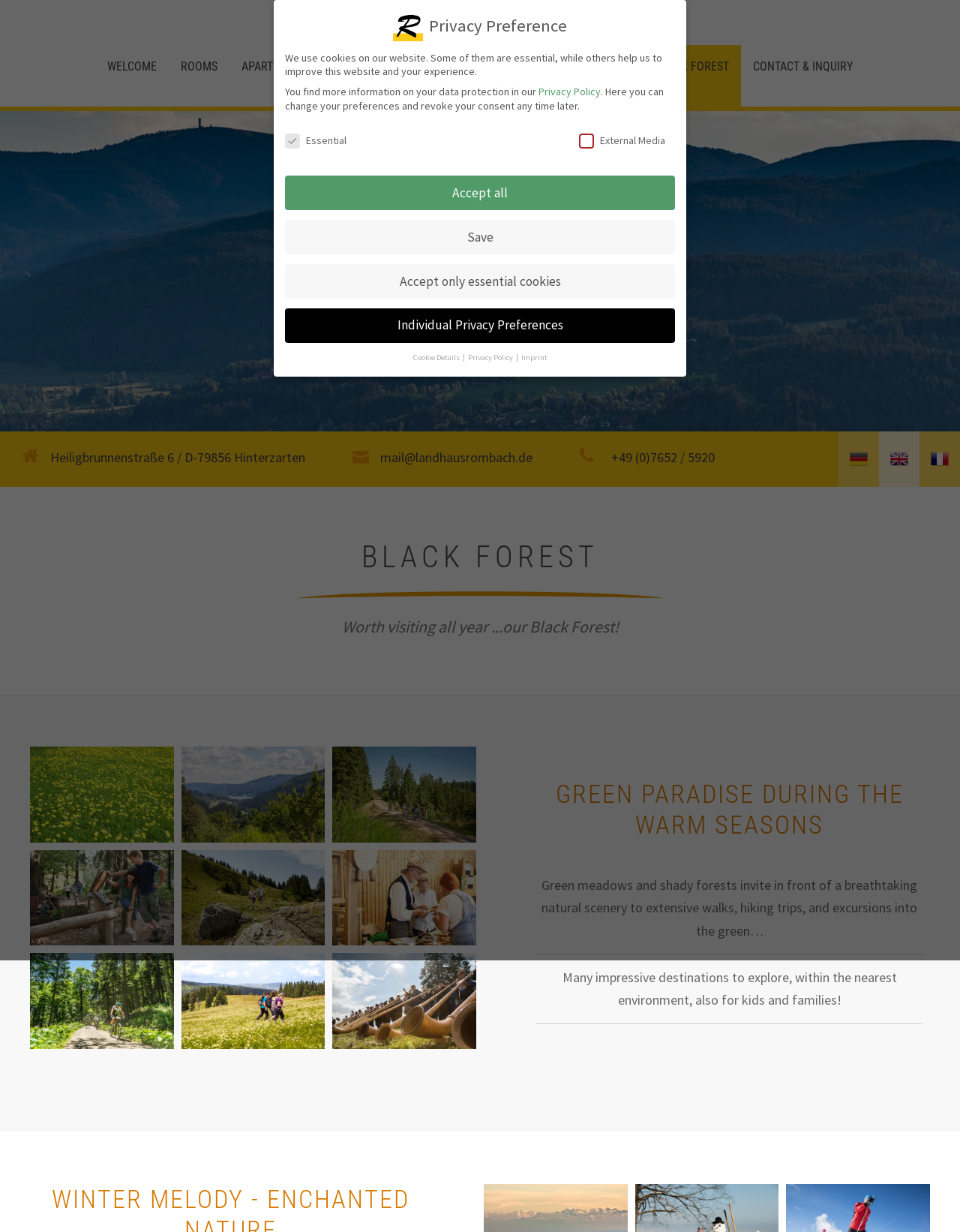What is the name of the hotel?
Relying on the image, give a concise answer in one word or a brief phrase.

Landhaus Rombach